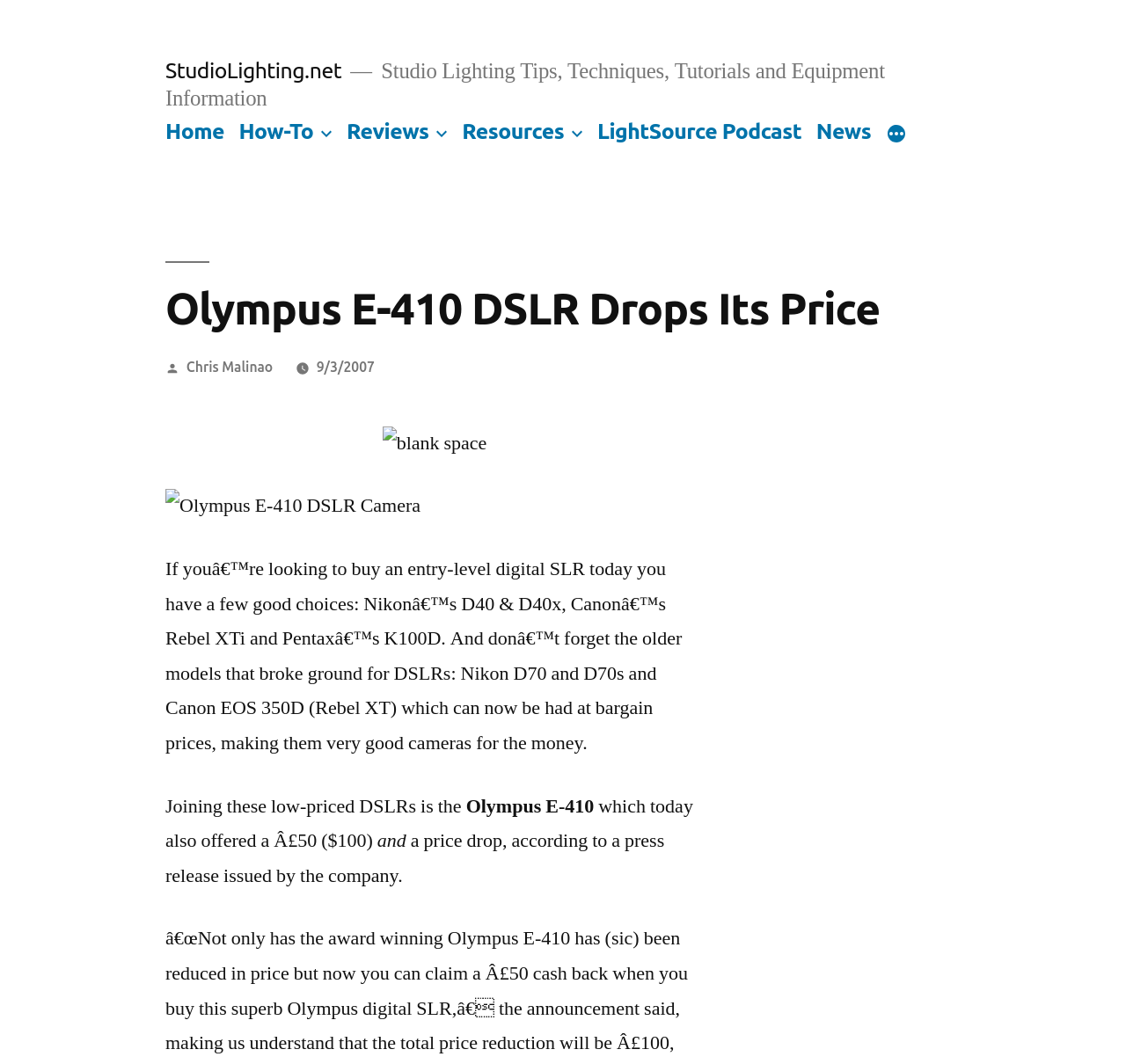What is the principal heading displayed on the webpage?

Olympus E-410 DSLR Drops Its Price